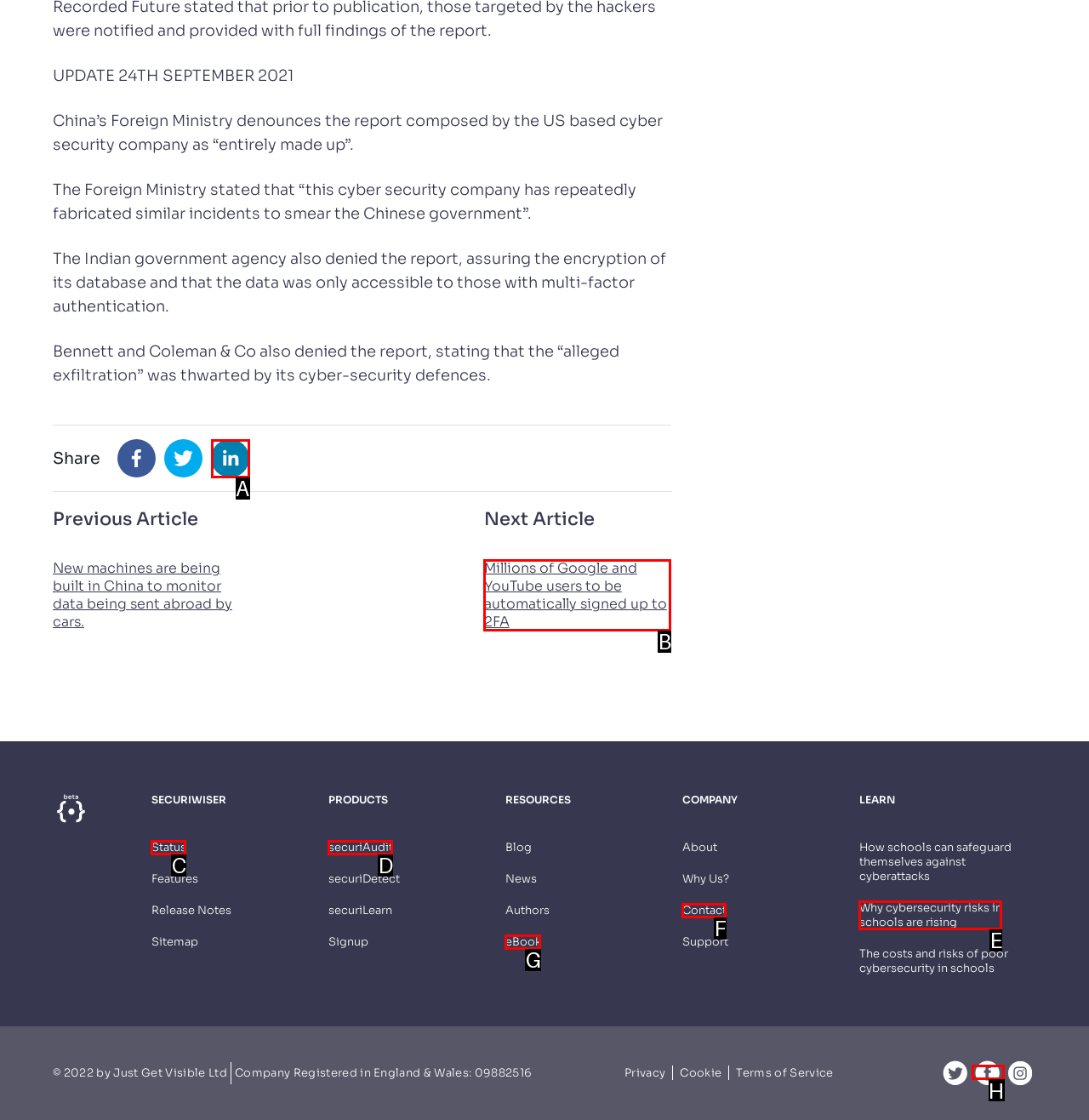Tell me the letter of the option that corresponds to the description: securiAudit
Answer using the letter from the given choices directly.

D